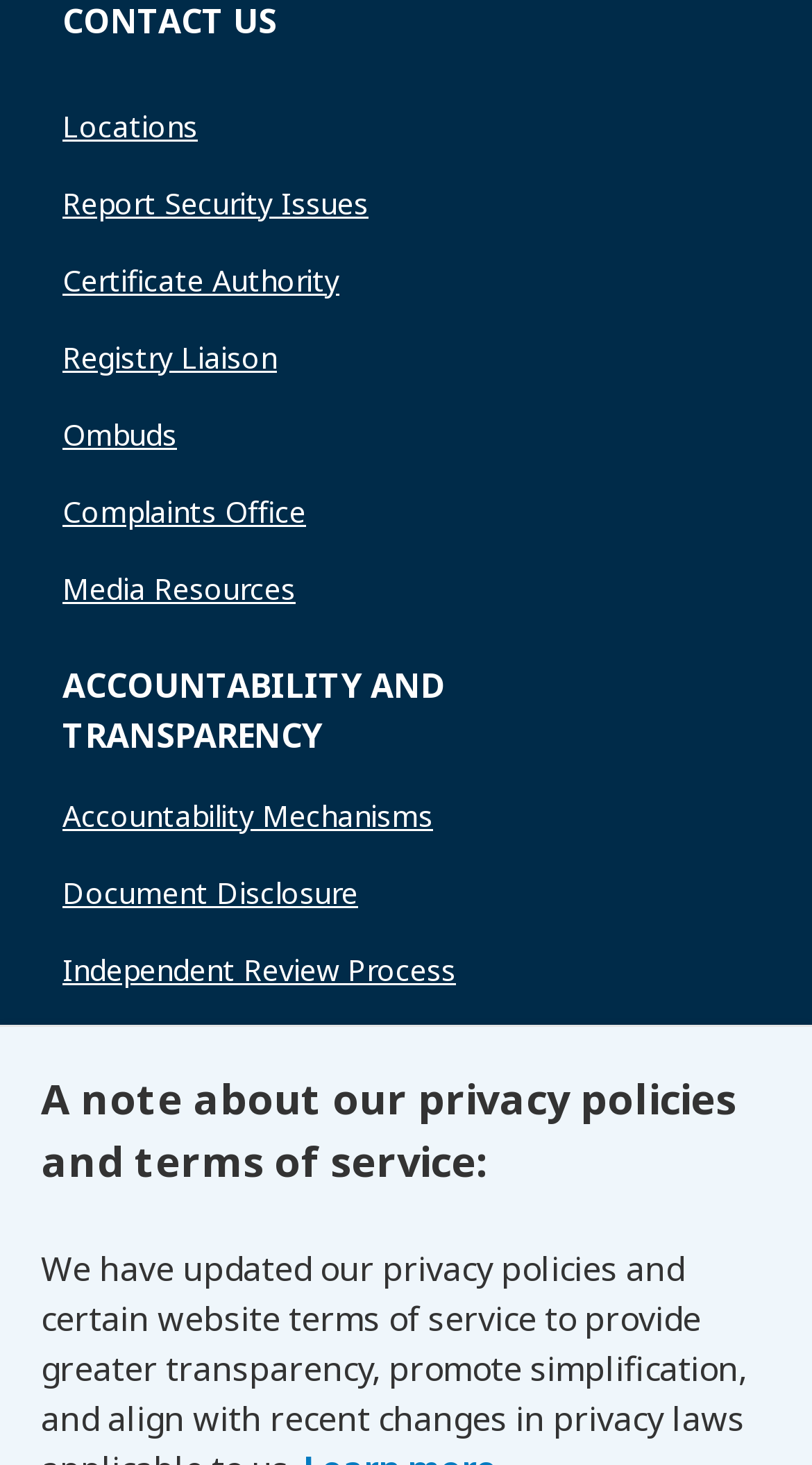Predict the bounding box coordinates for the UI element described as: "I Need Help". The coordinates should be four float numbers between 0 and 1, presented as [left, top, right, bottom].

[0.077, 0.564, 0.274, 0.591]